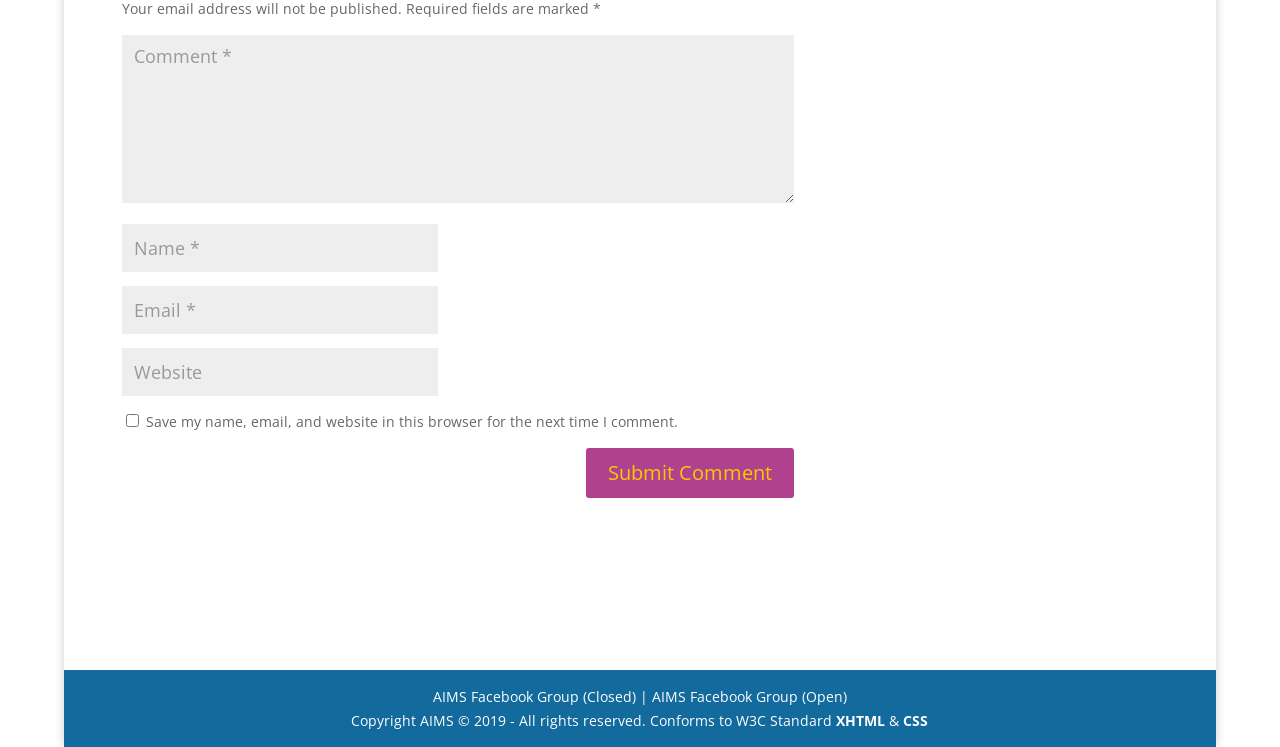What is the copyright information?
Using the image, elaborate on the answer with as much detail as possible.

The copyright information is located at the bottom of the webpage and states 'Copyright AIMS 2019 - All rights reserved. Conforms to W3C Standard'. This indicates that the webpage is owned by AIMS and was created in 2019.